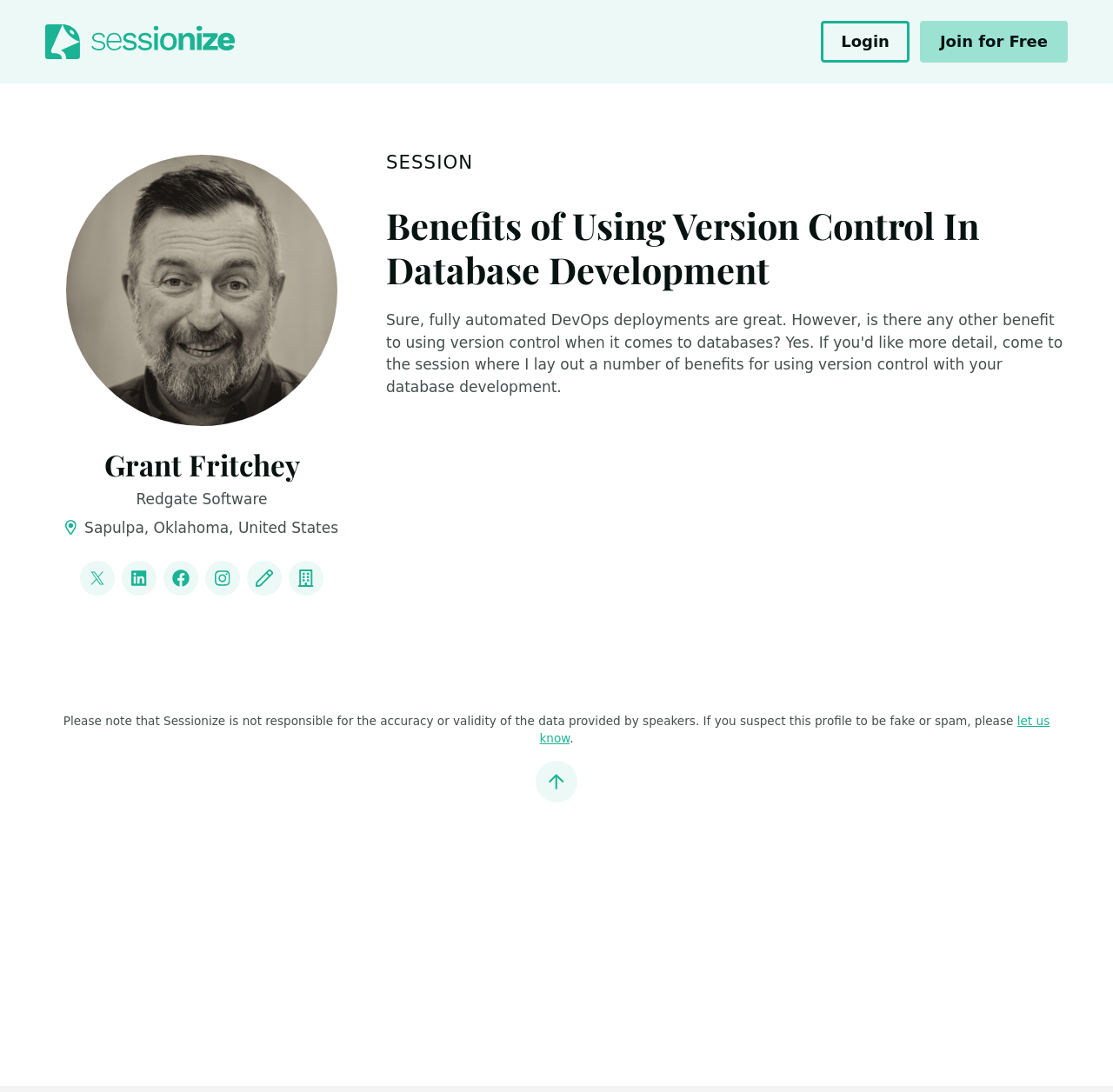Specify the bounding box coordinates of the region I need to click to perform the following instruction: "Report a fake or spam profile". The coordinates must be four float numbers in the range of 0 to 1, i.e., [left, top, right, bottom].

[0.485, 0.653, 0.943, 0.682]